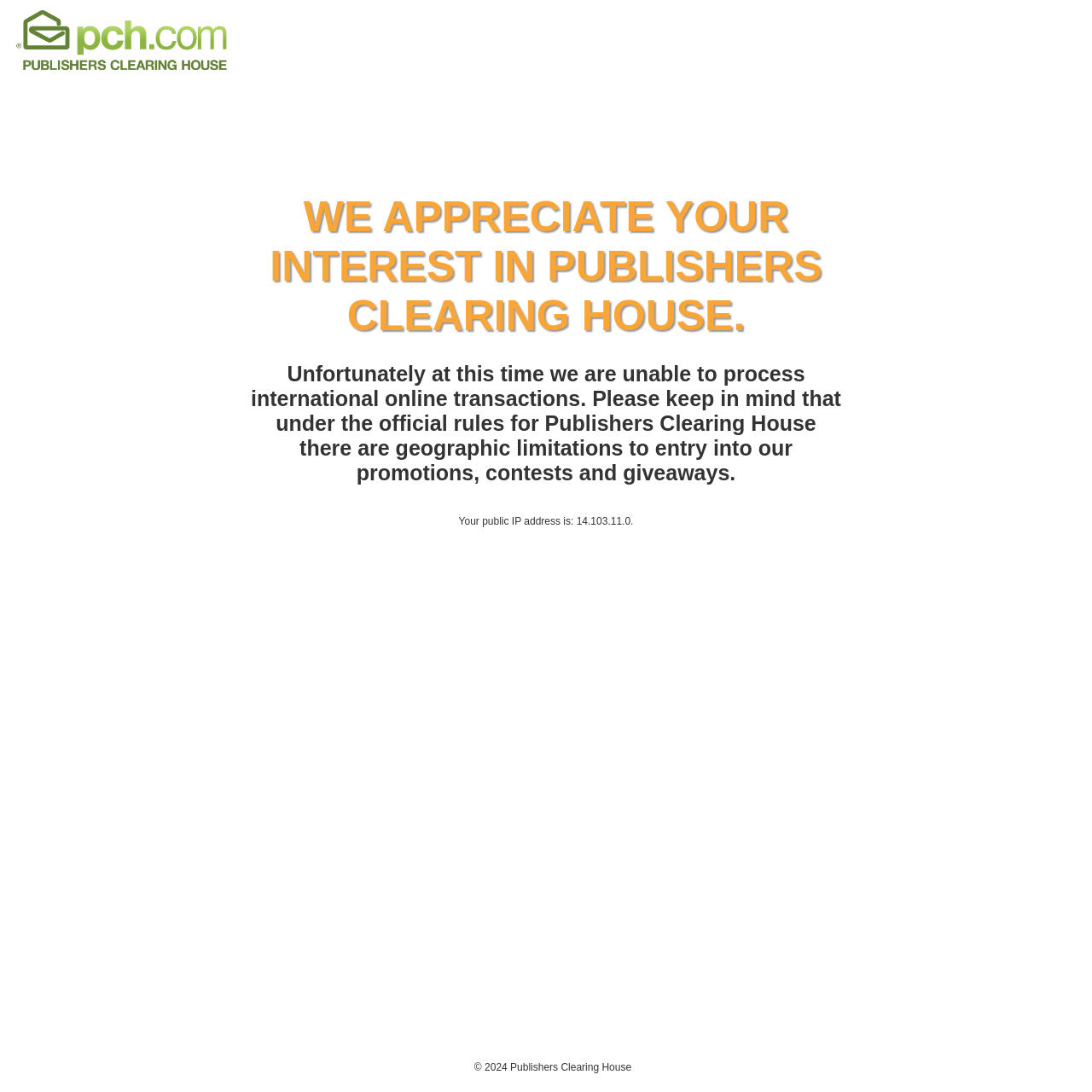Elaborate on the information and visuals displayed on the webpage.

The webpage is a temporary page from Publishers Clearing House (PCH) with a prominent heading "Come back soon to PCH.com!" at the top. Below the title, there is a small image aligned to the left. 

Underneath the title, there are two headings that provide information about the limitations of the website. The first heading states that the website appreciates the user's interest in PCH. The second heading explains that the website is currently unable to process international online transactions due to geographic limitations in their promotions, contests, and giveaways.

Further down, there is a static text displaying the user's public IP address. At the bottom of the page, there is a copyright notice with the year 2024 and the name "Publishers Clearing House" aligned to the right.